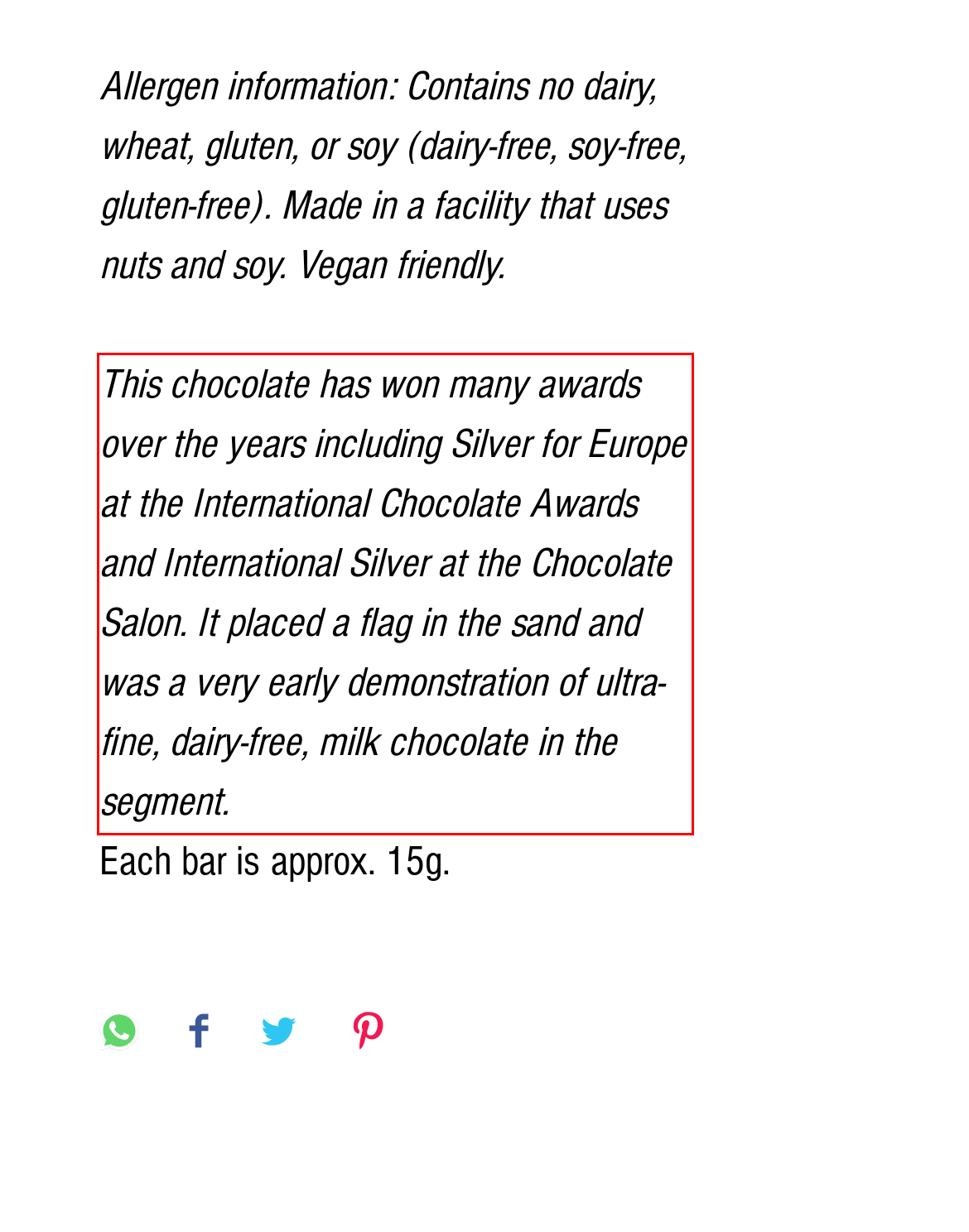In the screenshot of the webpage, find the red bounding box and perform OCR to obtain the text content restricted within this red bounding box.

This chocolate has won many awards over the years including Silver for Europe at the International Chocolate Awards and International Silver at the Chocolate Salon. It placed a flag in the sand and was a very early demonstration of ultra-fine, dairy-free, milk chocolate in the segment.